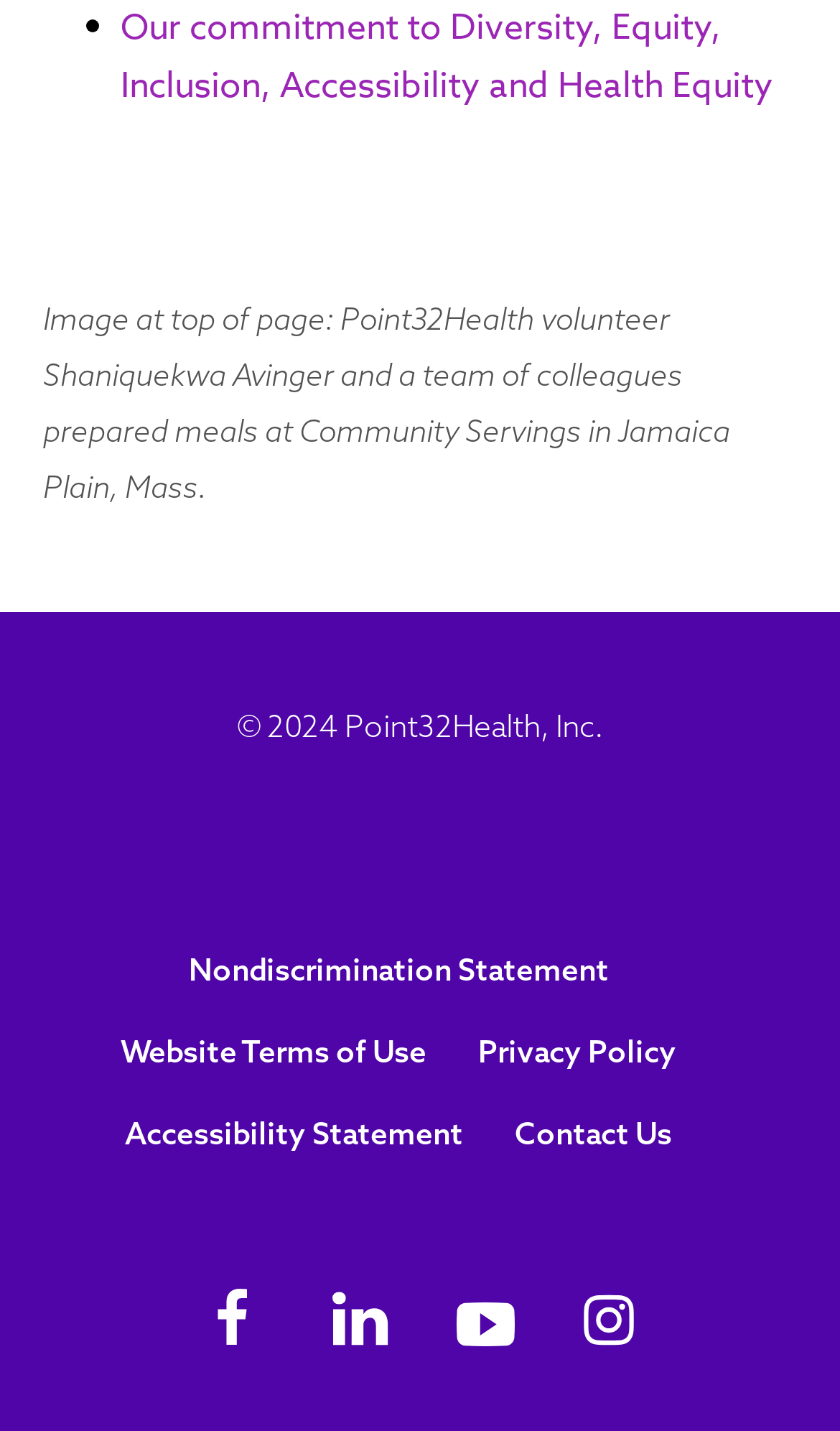Could you specify the bounding box coordinates for the clickable section to complete the following instruction: "Learn about the Website Terms of Use"?

[0.144, 0.722, 0.508, 0.749]